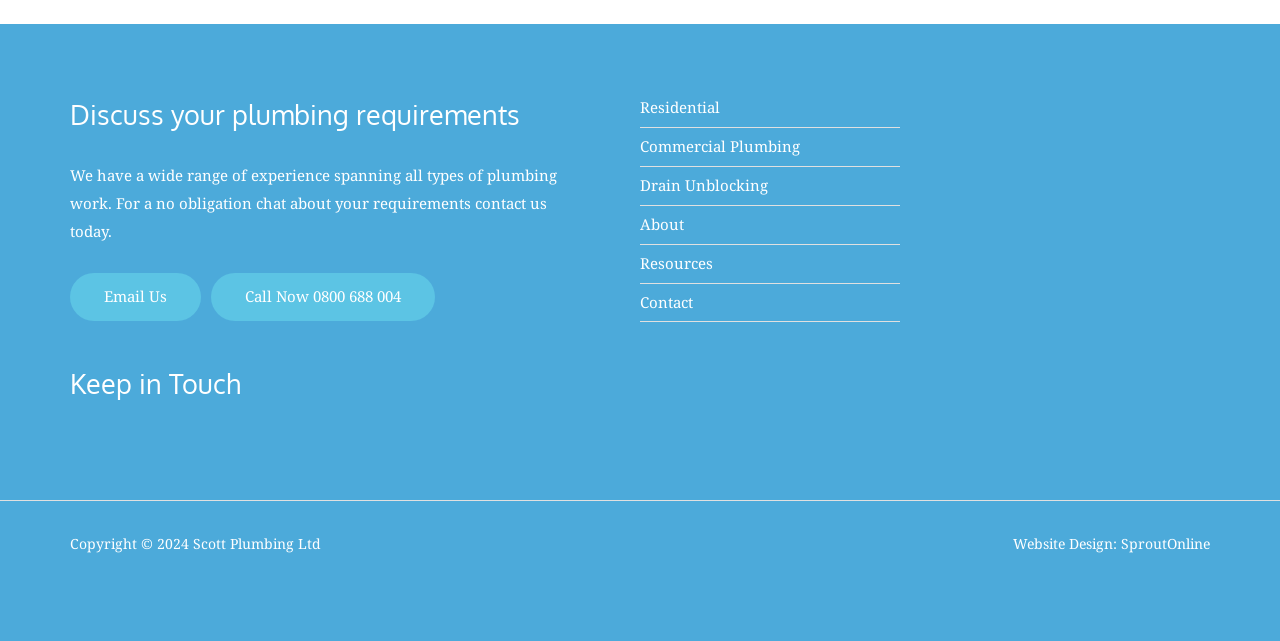Determine the bounding box coordinates of the region that needs to be clicked to achieve the task: "Contact us via email".

[0.055, 0.426, 0.157, 0.5]